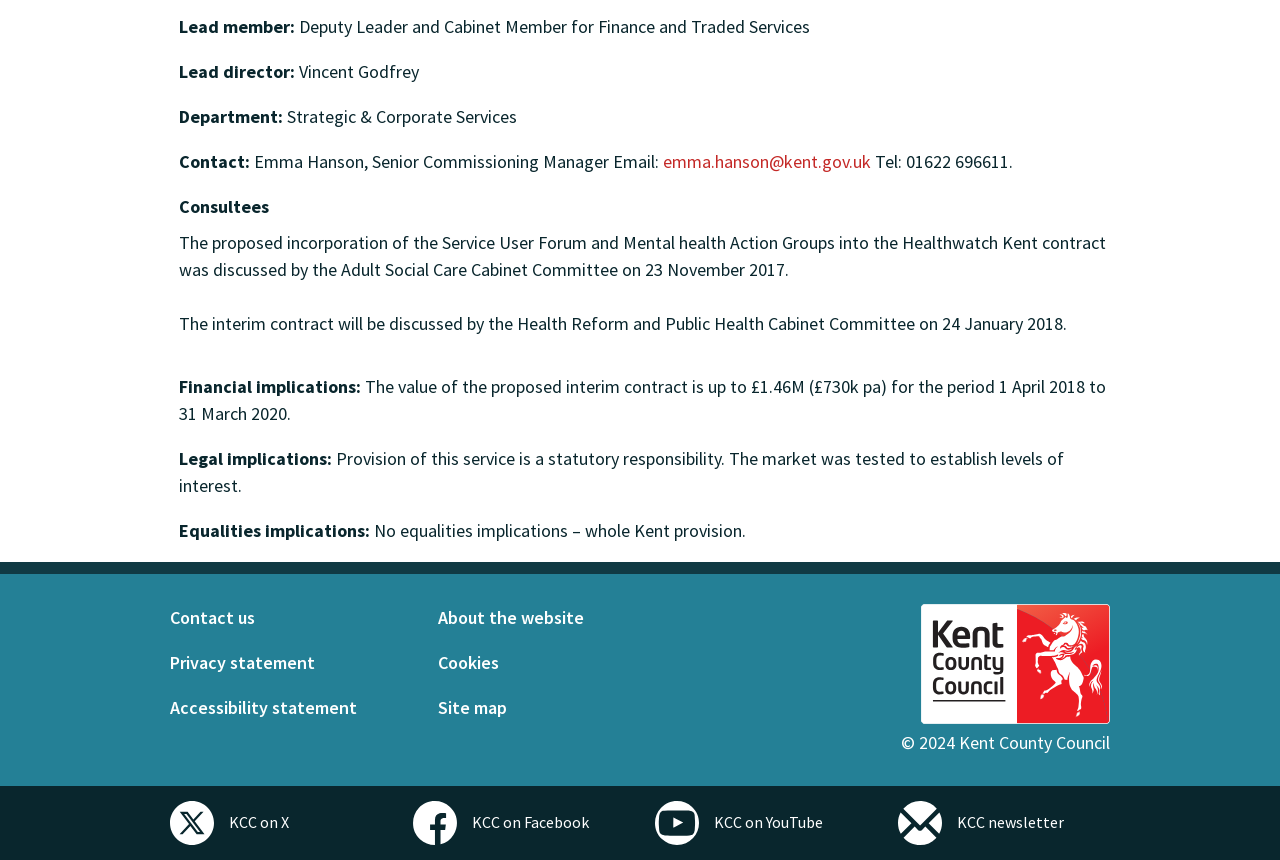Please determine the bounding box coordinates of the area that needs to be clicked to complete this task: 'View the DEVELOPER'S DEN page'. The coordinates must be four float numbers between 0 and 1, formatted as [left, top, right, bottom].

None